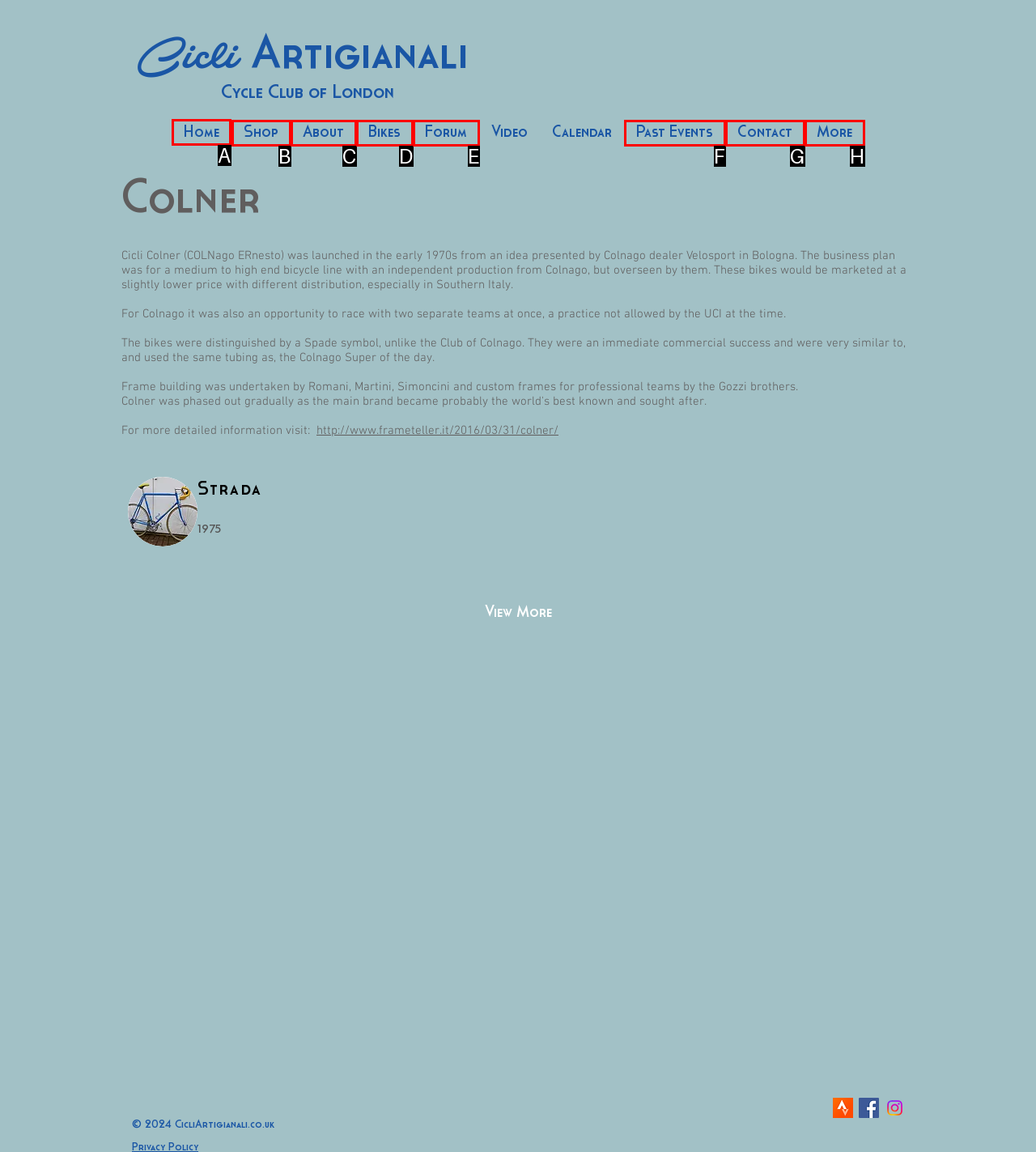Which option should be clicked to execute the following task: Click on the 'Home' link? Respond with the letter of the selected option.

A